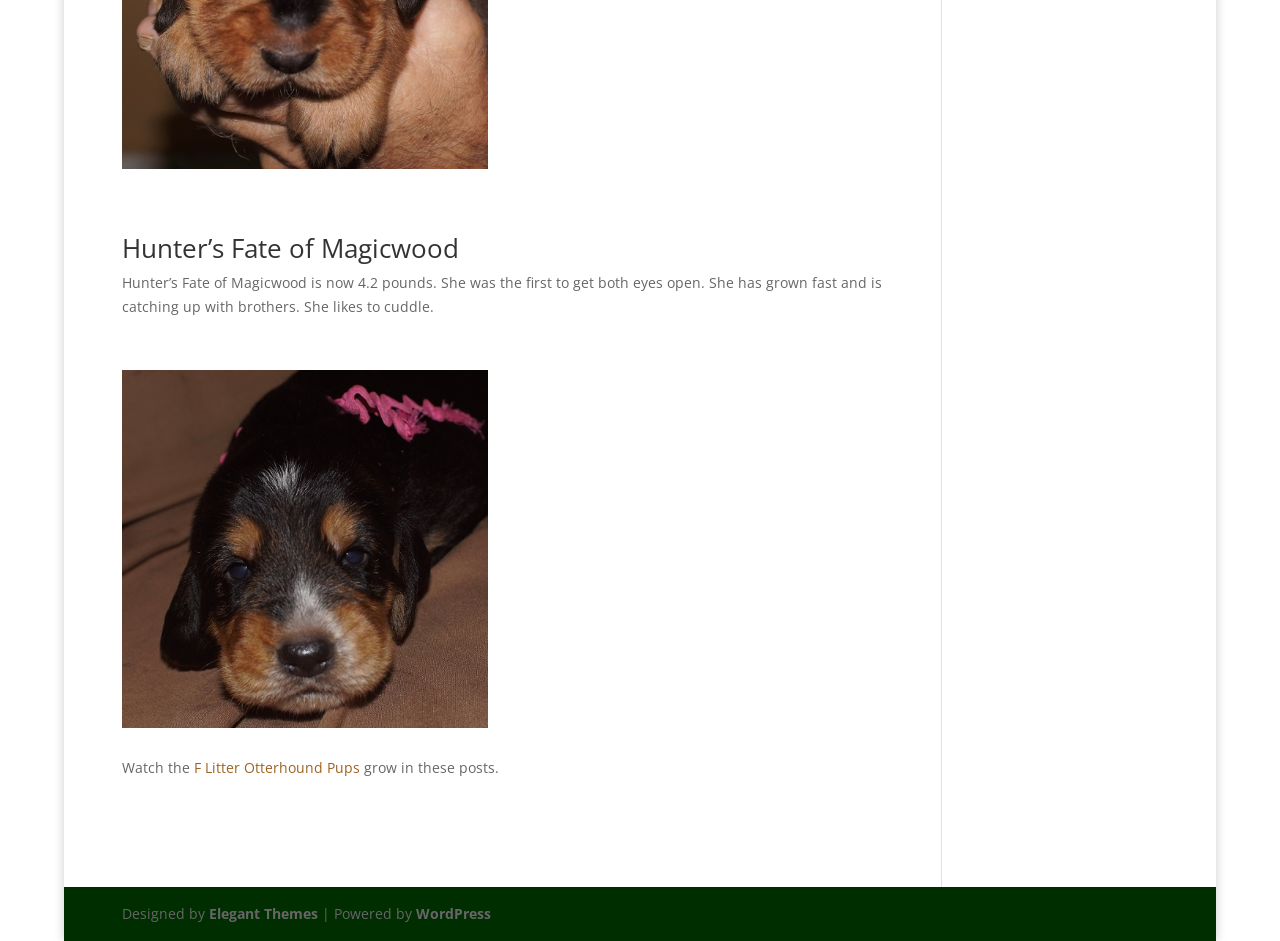Identify the bounding box coordinates for the UI element described as follows: Auto Draft. Use the format (top-left x, top-left y, bottom-right x, bottom-right y) and ensure all values are floating point numbers between 0 and 1.

None